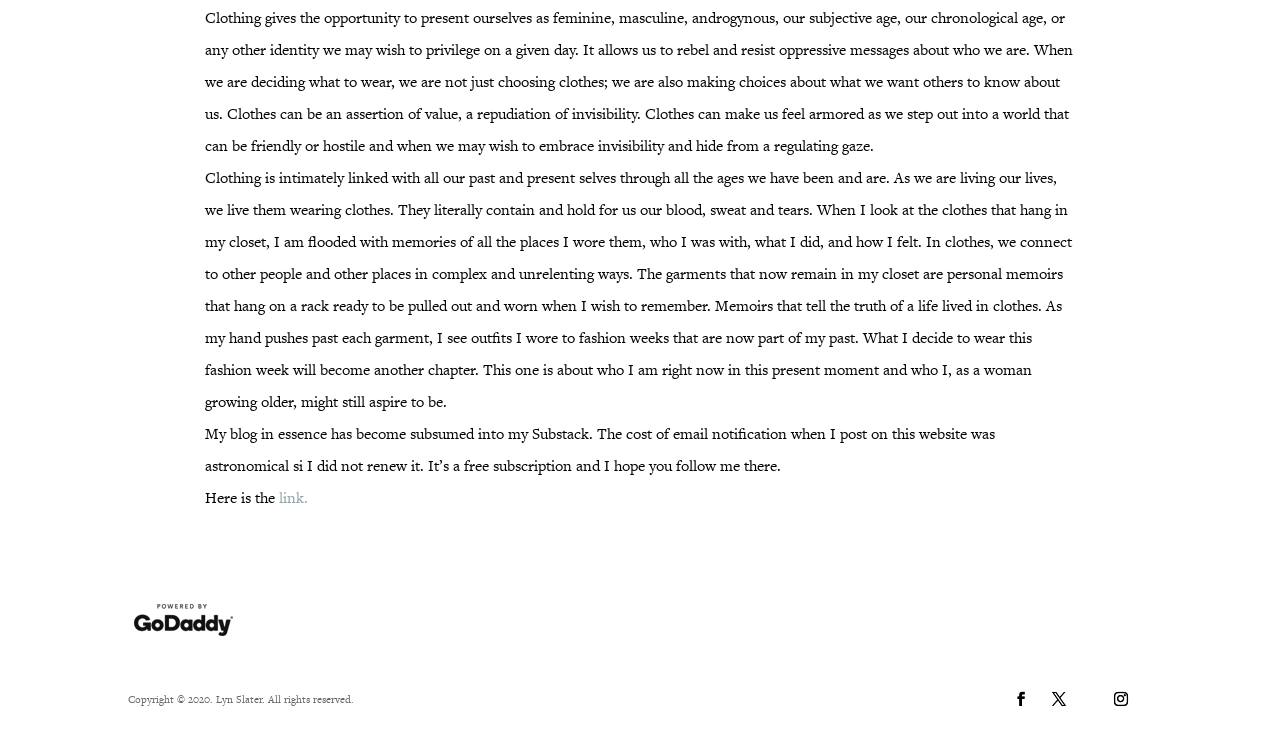What is the author's attitude towards their past outfits?
Using the picture, provide a one-word or short phrase answer.

Nostalgic